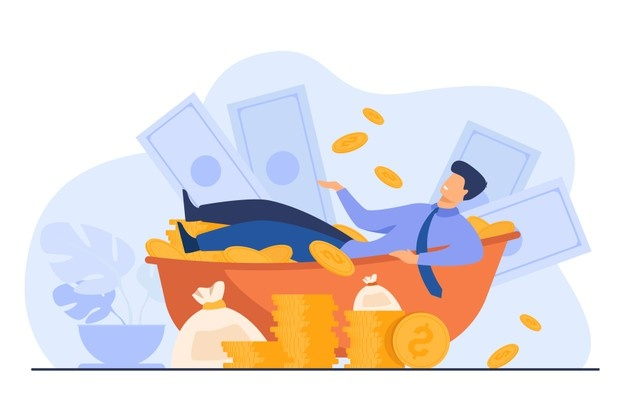Generate a detailed caption that describes the image.

The image illustrates a whimsical scene depicting a man reclining in a large wheelbarrow filled with an abundance of coins and cash. He appears relaxed and content, confidently gesturing with one arm as if to showcase his fortune. The background features stacks of money, large currency notes, and decorative money bags, creating an atmosphere of wealth and success. This imagery aligns with themes in the financial sector, suggesting the lucrative opportunities that come with pursuing a career in finance. Overall, the composition evokes a sense of prosperity and the rewards of financial achievement.